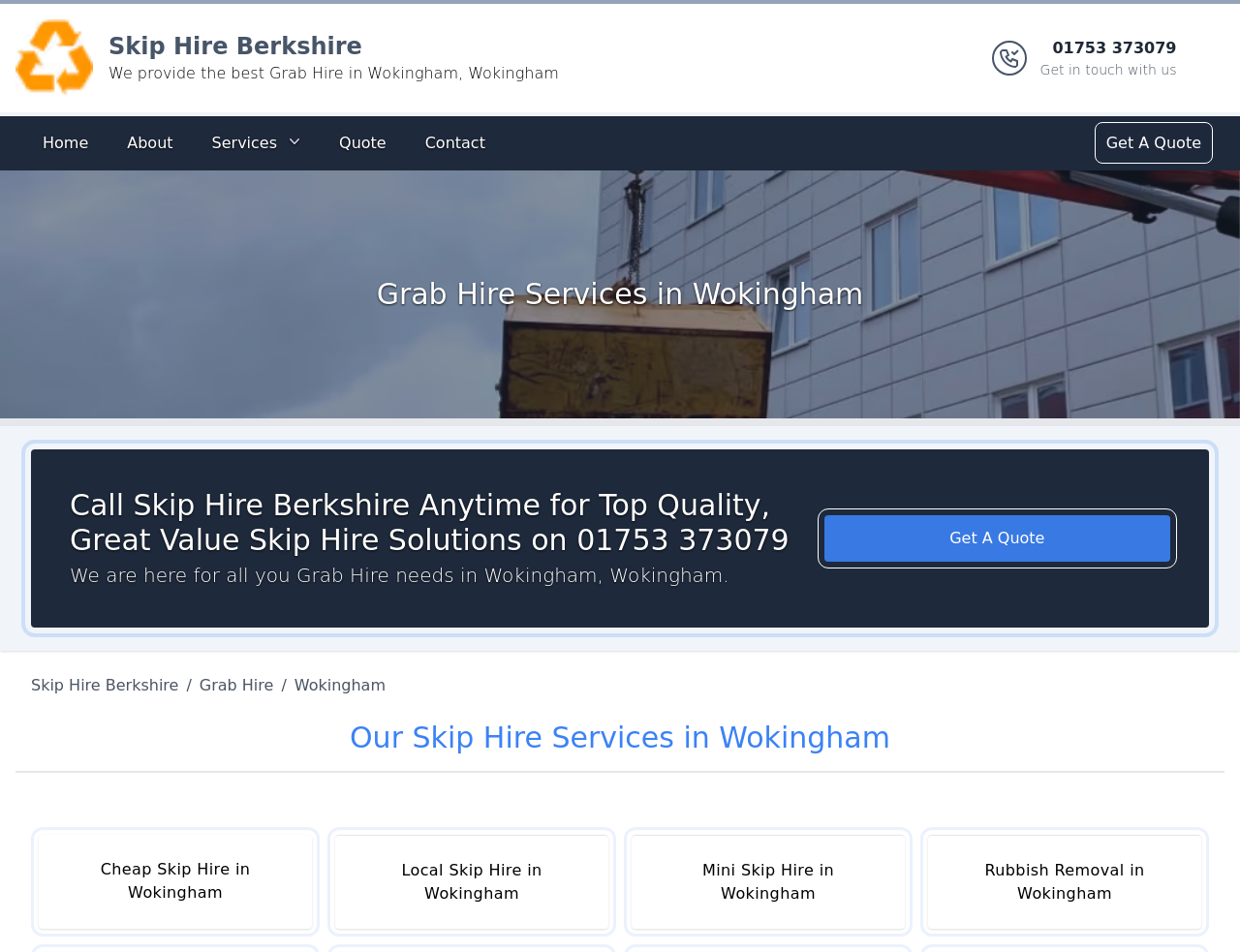By analyzing the image, answer the following question with a detailed response: In what area does Skip Hire Berkshire provide its services?

I found the area of service by looking at the top section of the webpage, where it says 'We provide the best Grab Hire in Wokingham, Wokingham'.